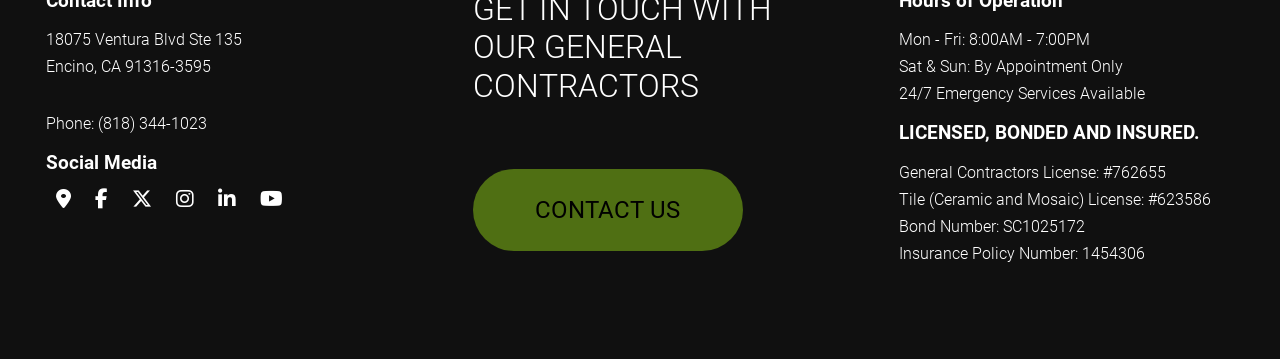Determine the bounding box coordinates of the clickable element to complete this instruction: "view YouTube Video". Provide the coordinates in the format of four float numbers between 0 and 1, [left, top, right, bottom].

[0.195, 0.531, 0.229, 0.584]